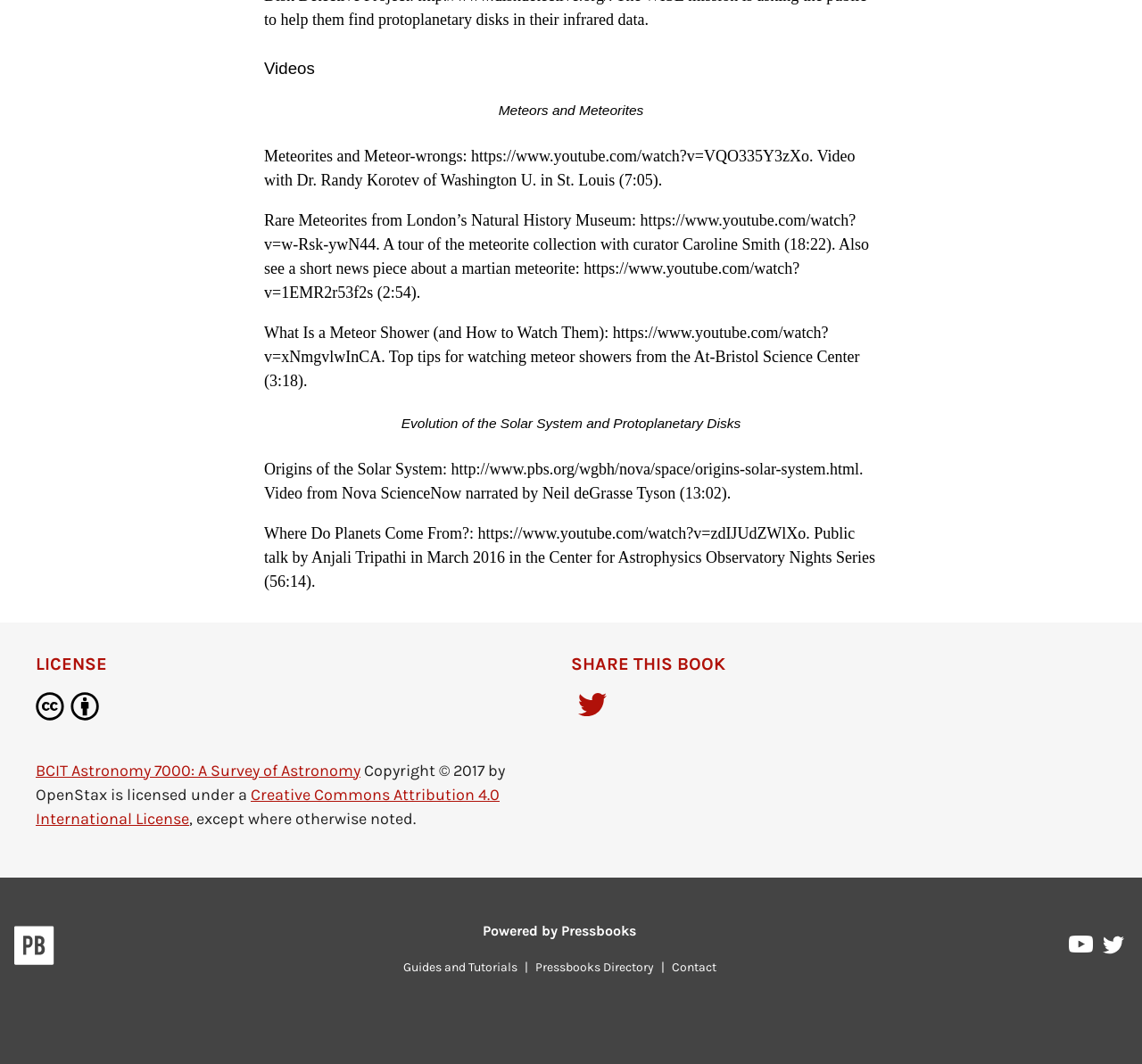Locate the bounding box coordinates of the element that should be clicked to fulfill the instruction: "Type your email in the 'Email' field".

None